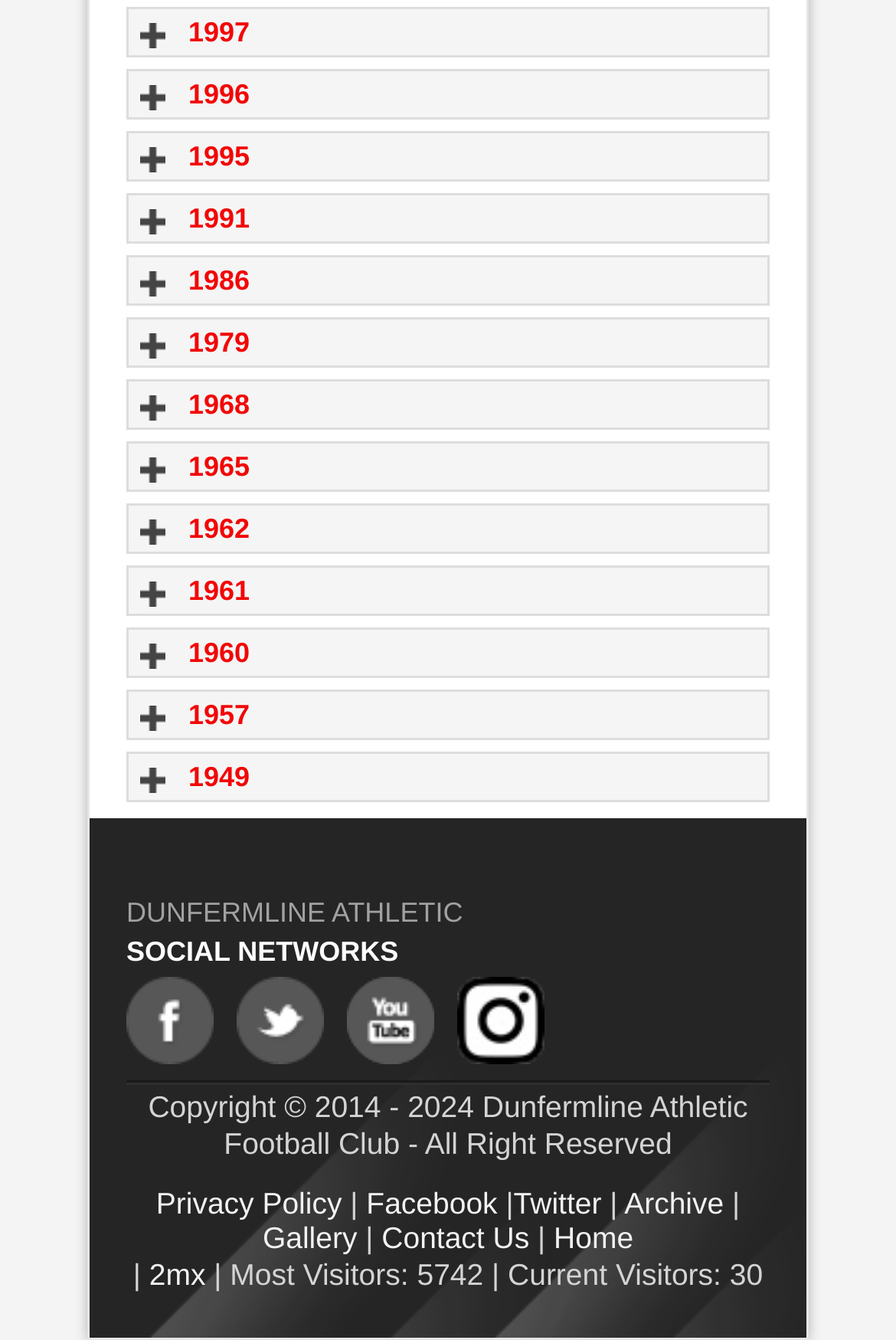Reply to the question with a brief word or phrase: How many current visitors are there?

30